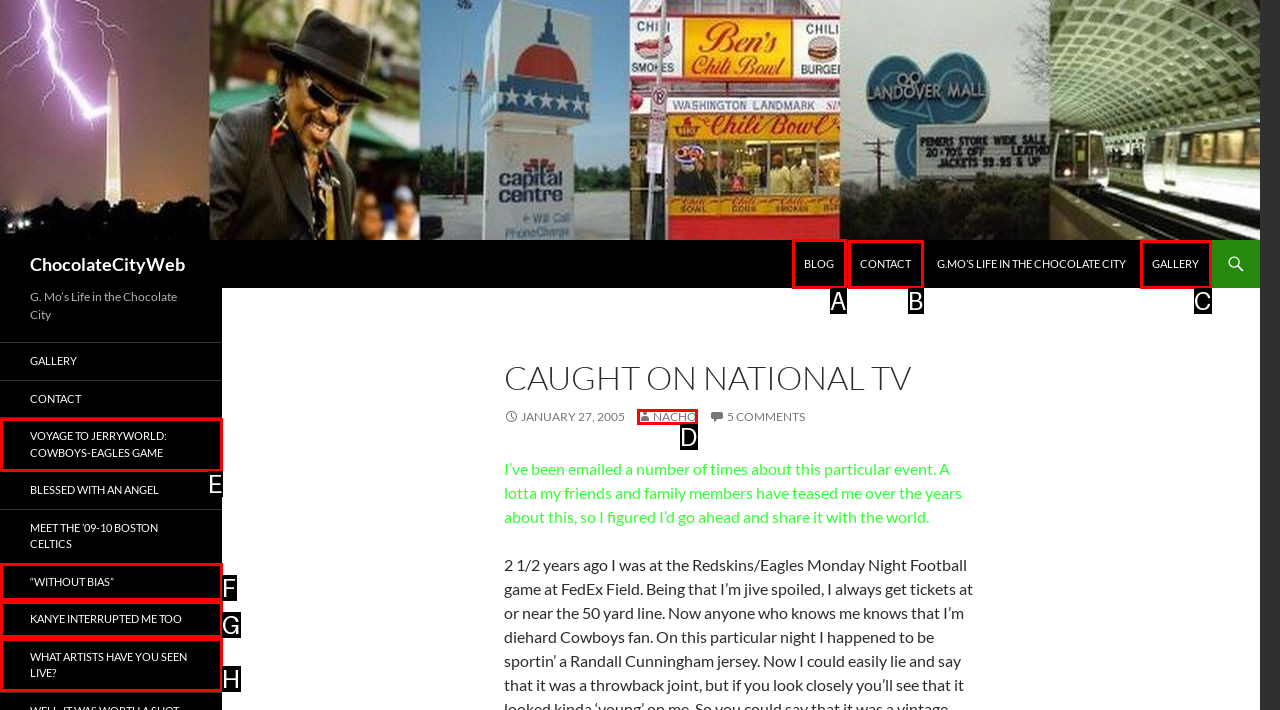Find the HTML element to click in order to complete this task: Go to the 'BLOG' page
Answer with the letter of the correct option.

A